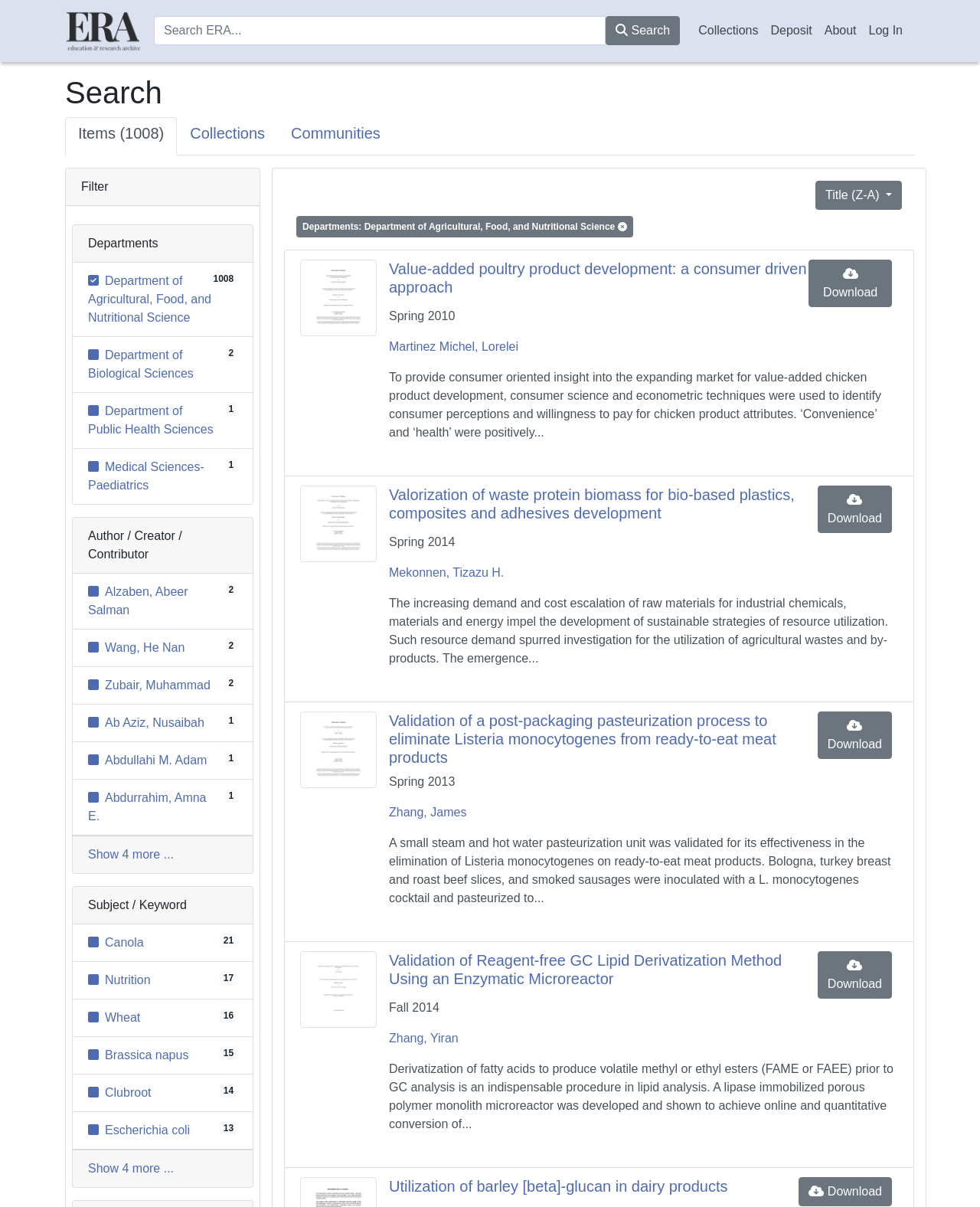How many authors are listed for the first research article?
Using the picture, provide a one-word or short phrase answer.

1